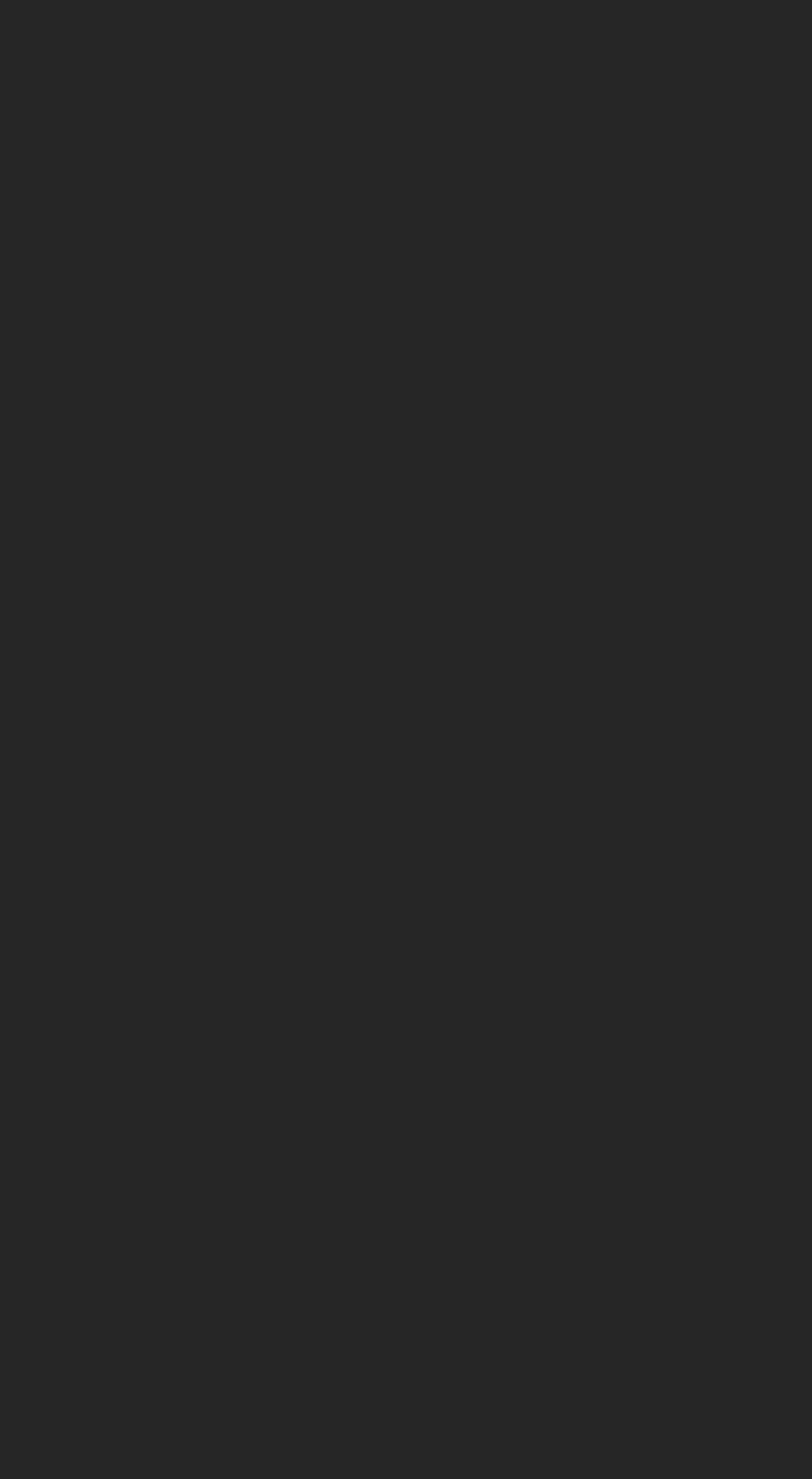Give a one-word or one-phrase response to the question: 
How many locations are listed on the webpage?

11